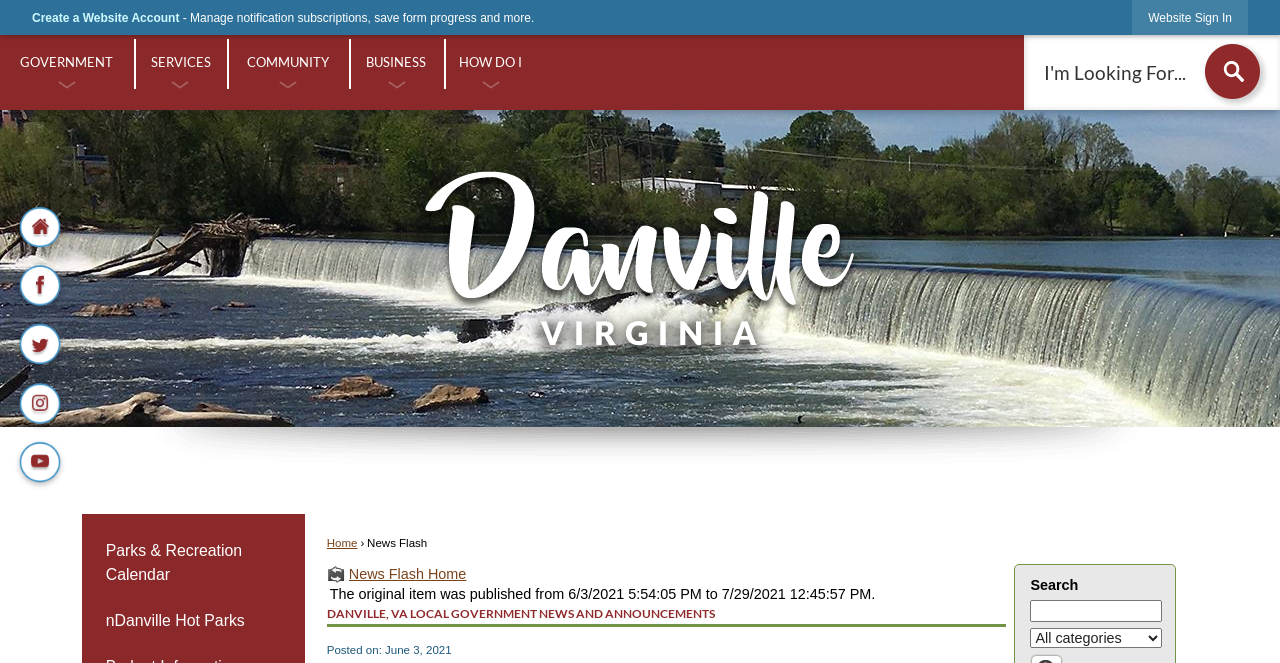What is the category of the news flash?
From the image, respond using a single word or phrase.

Local Government News and Announcements